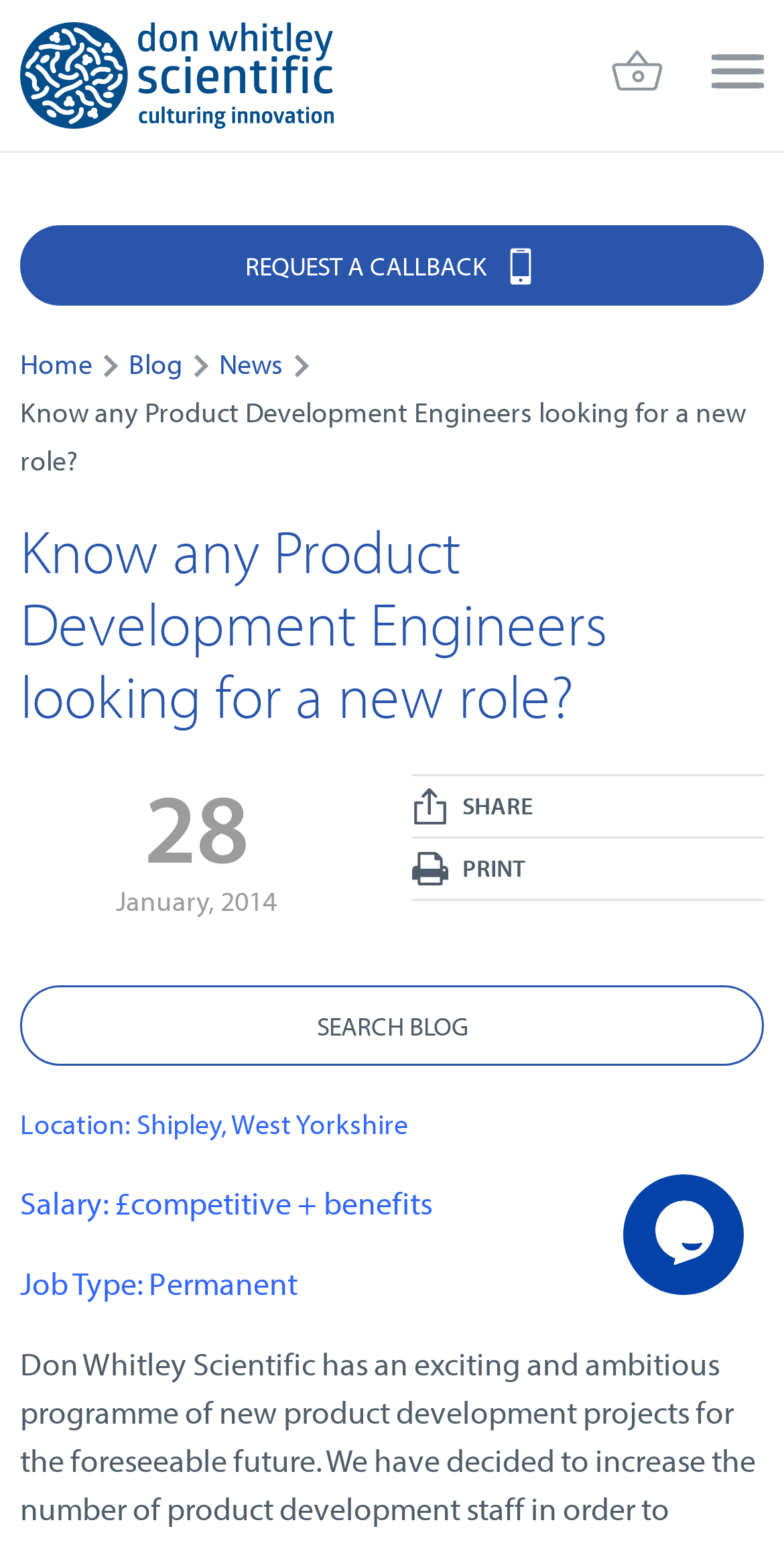Carefully examine the image and provide an in-depth answer to the question: What is the purpose of the 'REQUEST A CALLBACK' button?

The 'REQUEST A CALLBACK' button is likely used to request a callback from the company or a representative to discuss the job opportunity further, as it is placed prominently on the webpage.